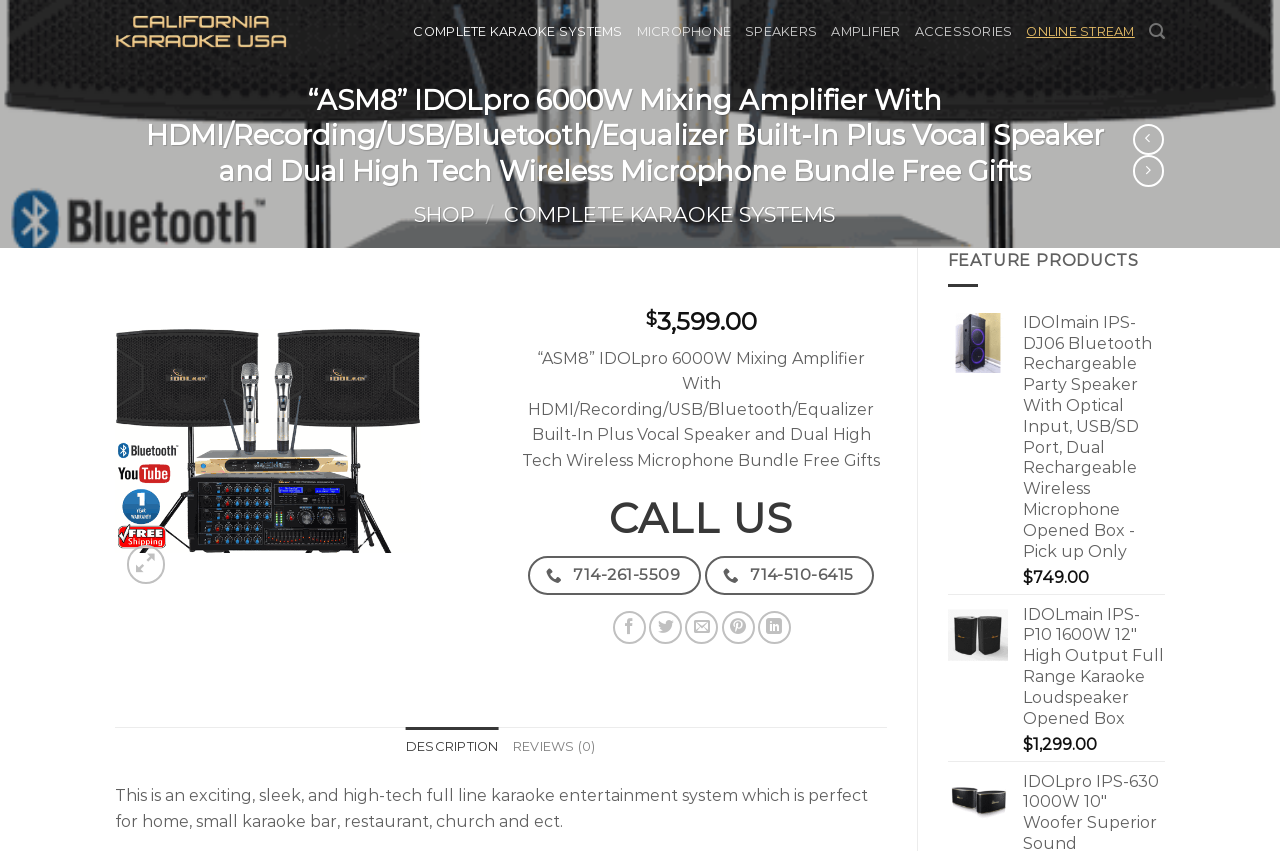What is the name of the company?
Using the image, respond with a single word or phrase.

California Karaoke USA